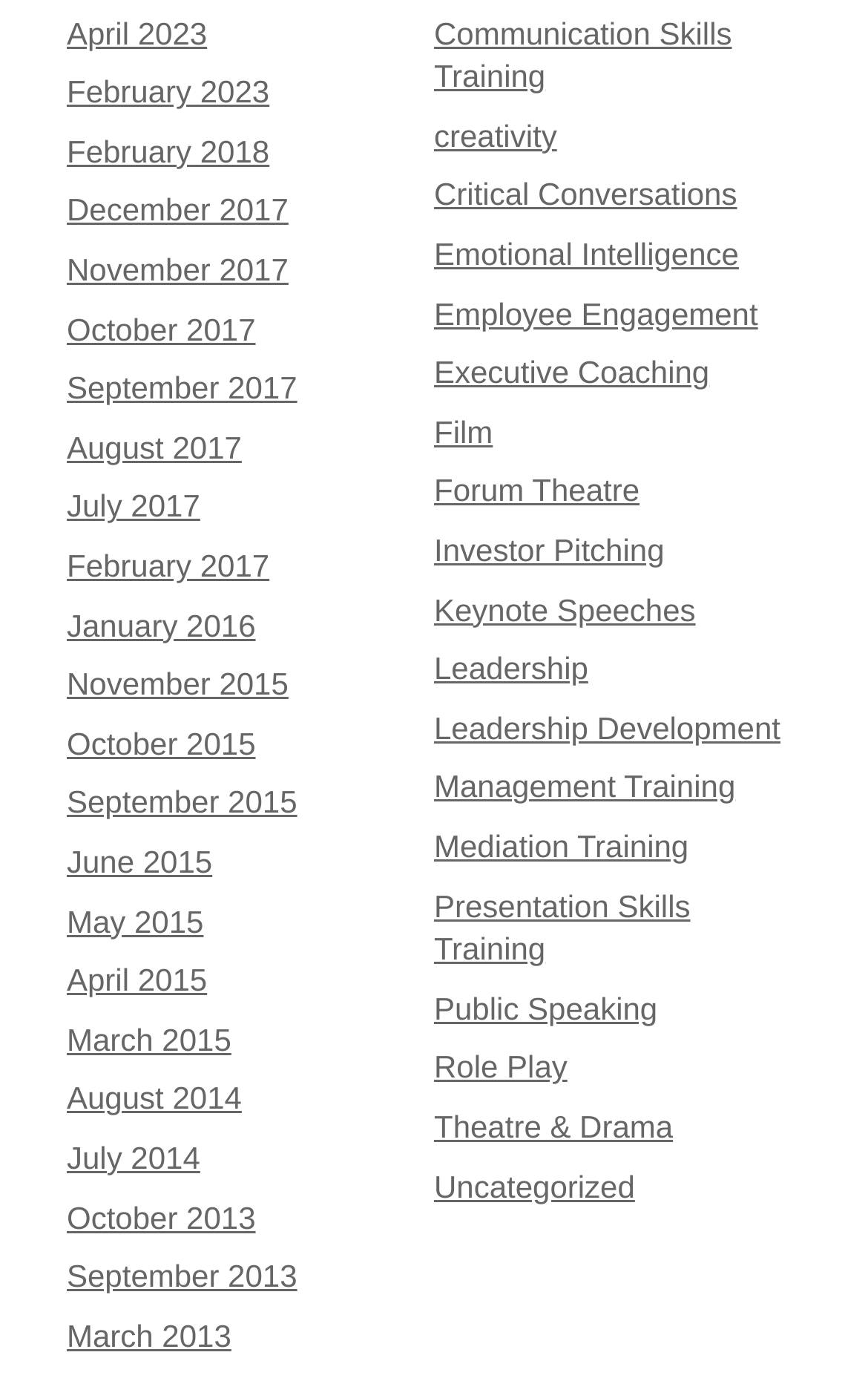What is the earliest month listed on the webpage?
Provide a thorough and detailed answer to the question.

I looked at the list of links on the webpage and found the earliest month listed, which is August 2014. This is determined by comparing the year and month values of each link.